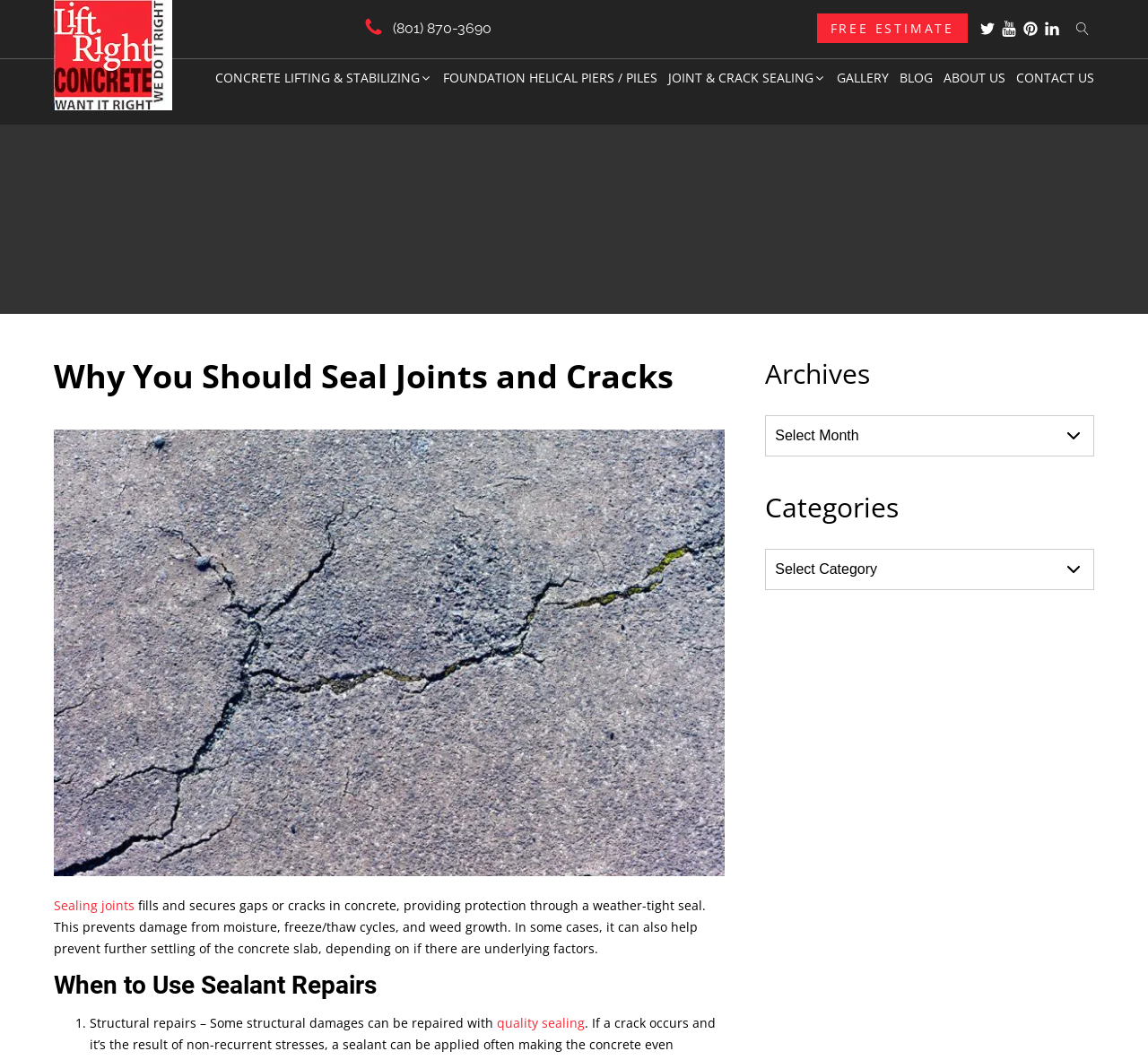What is the purpose of sealing joints and cracks?
Using the image, elaborate on the answer with as much detail as possible.

I found the purpose of sealing joints and cracks by reading the static text element that says 'fills and secures gaps or cracks in concrete, providing protection through a weather-tight seal. This prevents damage from moisture, freeze/thaw cycles, and weed growth.'.